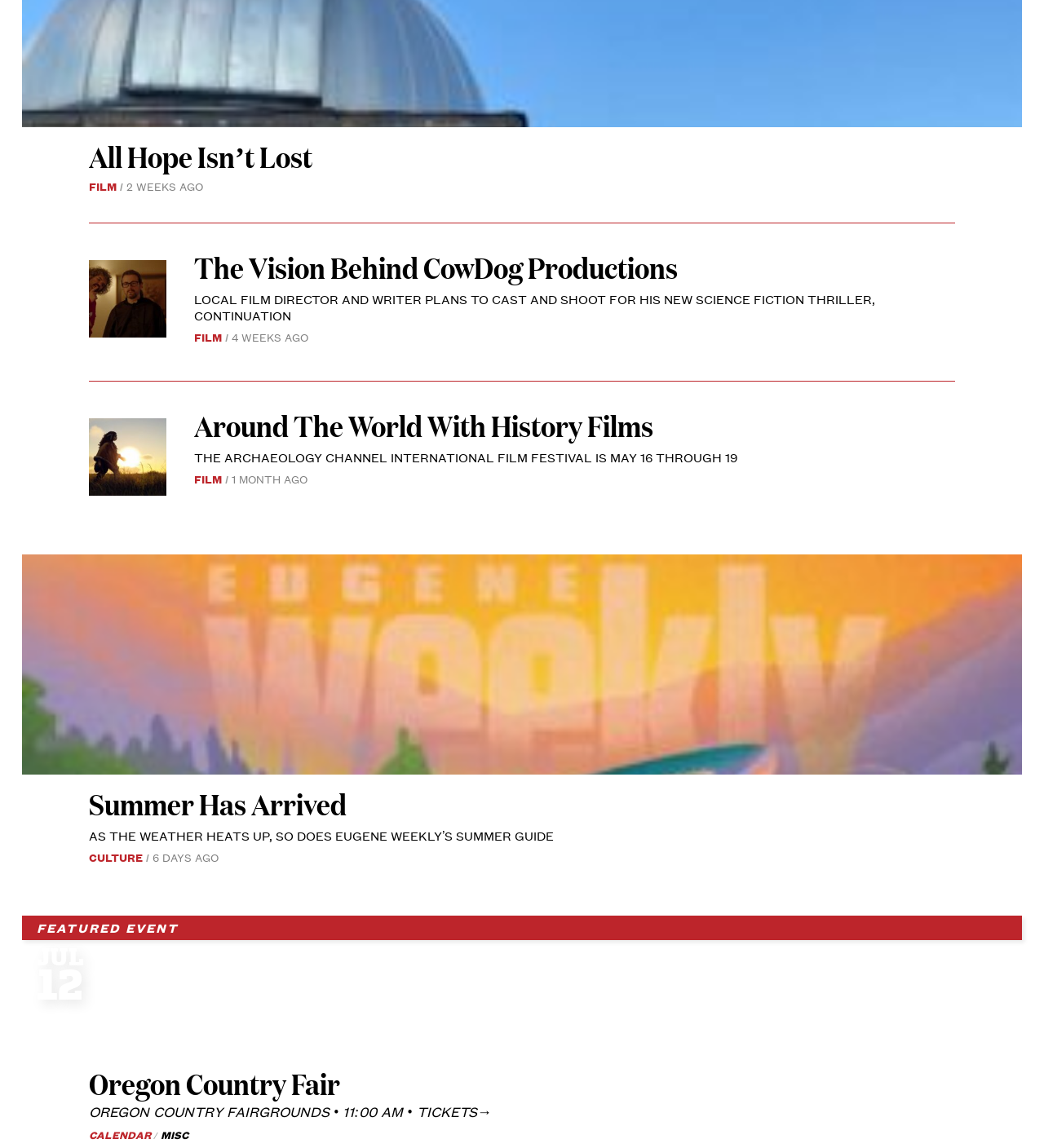Based on the provided description, "Film", find the bounding box of the corresponding UI element in the screenshot.

[0.186, 0.286, 0.222, 0.3]